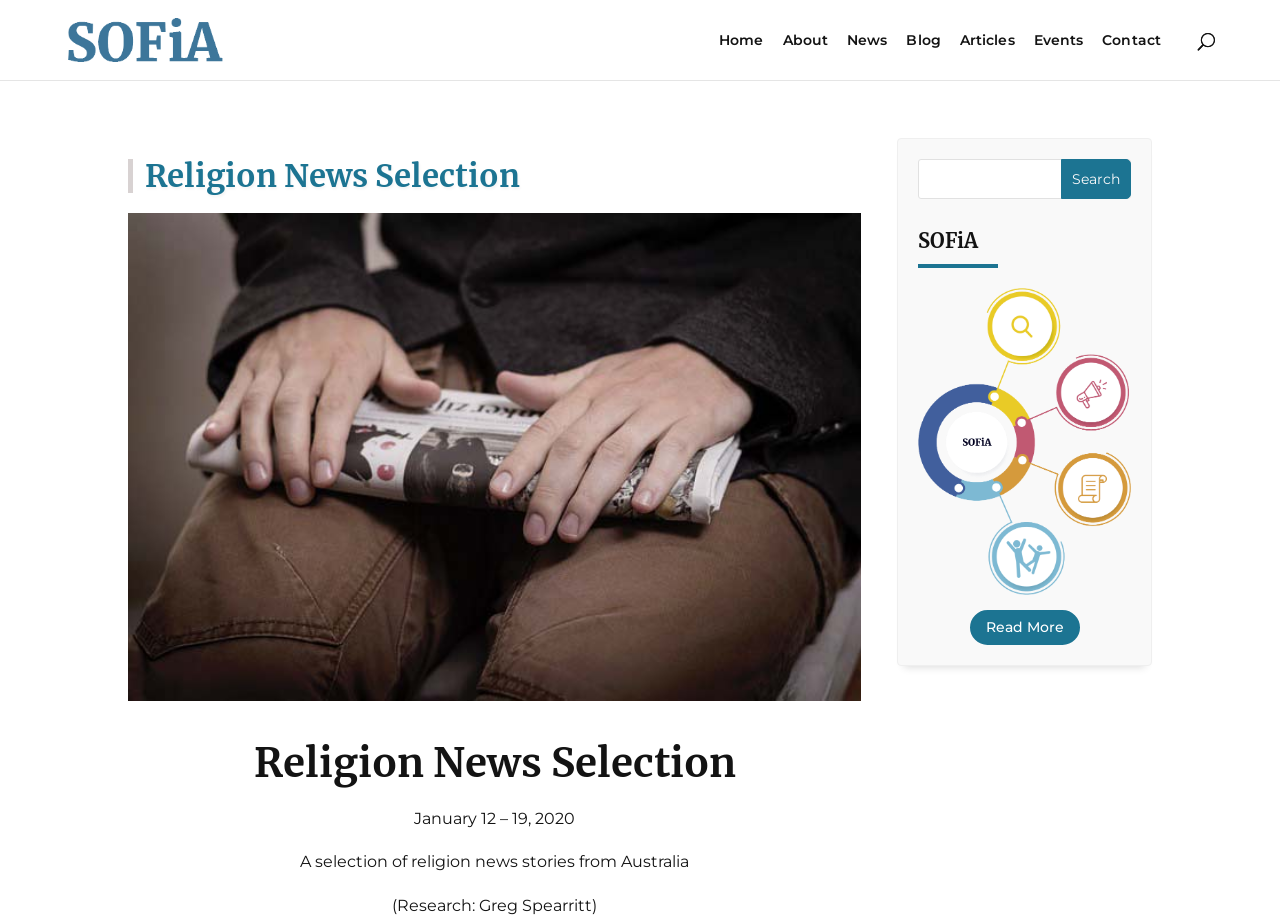What is the date range of the religion news selection?
Craft a detailed and extensive response to the question.

The date range of the religion news selection can be found in the StaticText element with the text 'January 12 – 19, 2020'.